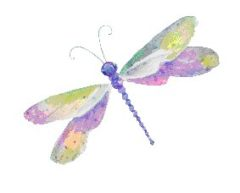Kindly respond to the following question with a single word or a brief phrase: 
What colors are on the dragonfly's wings?

Lavender, green, and yellow